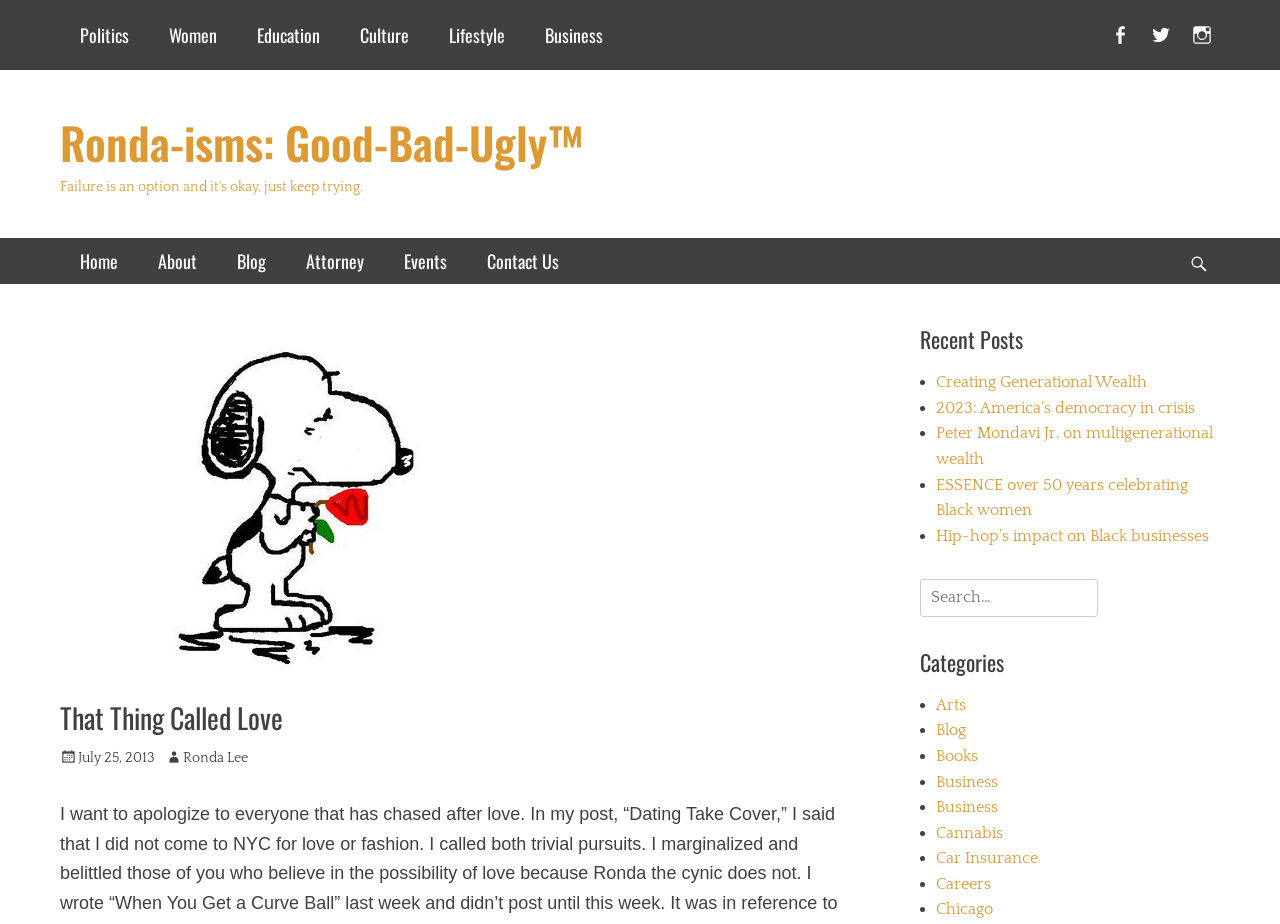Articulate a complete and detailed caption of the webpage elements.

This webpage is about a blog called "That Thing Called Love - Ronda-isms: Good-Bad-Ugly™". The top section of the page features a header menu with links to various categories such as Politics, Women, Education, Culture, Lifestyle, and Business. Below this, there are social media links to Facebook, Twitter, and Instagram.

The main content of the page is divided into two columns. The left column features a heading with the title of the blog, followed by a quote "Failure is an option and it's okay, just keep trying." Below this, there is a primary menu with links to Home, About, Blog, Attorney, Events, and Contact Us.

The right column features a section with a heading "That Thing Called Love" and a subheading with the date "July 25, 2013" and the author's name "Ronda Lee". Below this, there is a section with a heading "Recent Posts" that lists several article titles with bullet points, including "Creating Generational Wealth", "2023: America’s democracy in crisis", and "Hip-hop’s impact on Black businesses".

Further down the page, there is a search bar with a heading "Search for:" and a section with a heading "Categories" that lists various categories such as Arts, Blog, Books, Business, and Careers with bullet points.